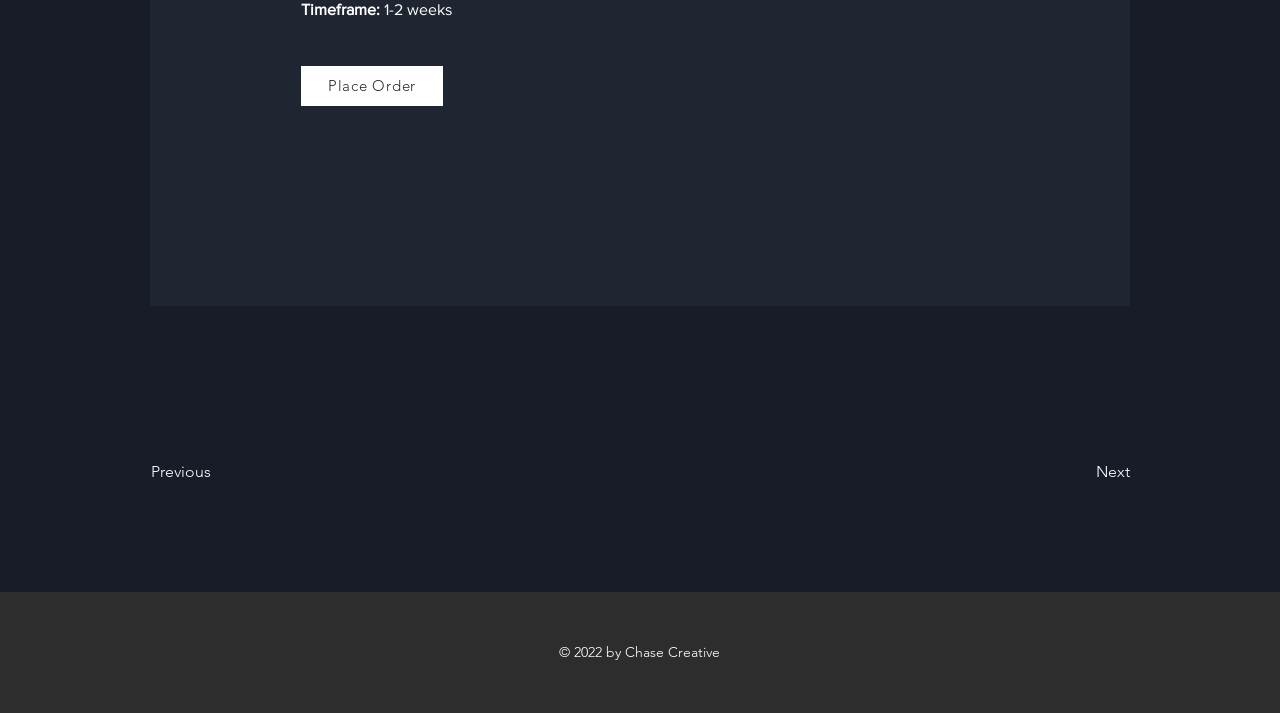Respond to the question with just a single word or phrase: 
How many buttons are there on the webpage?

3